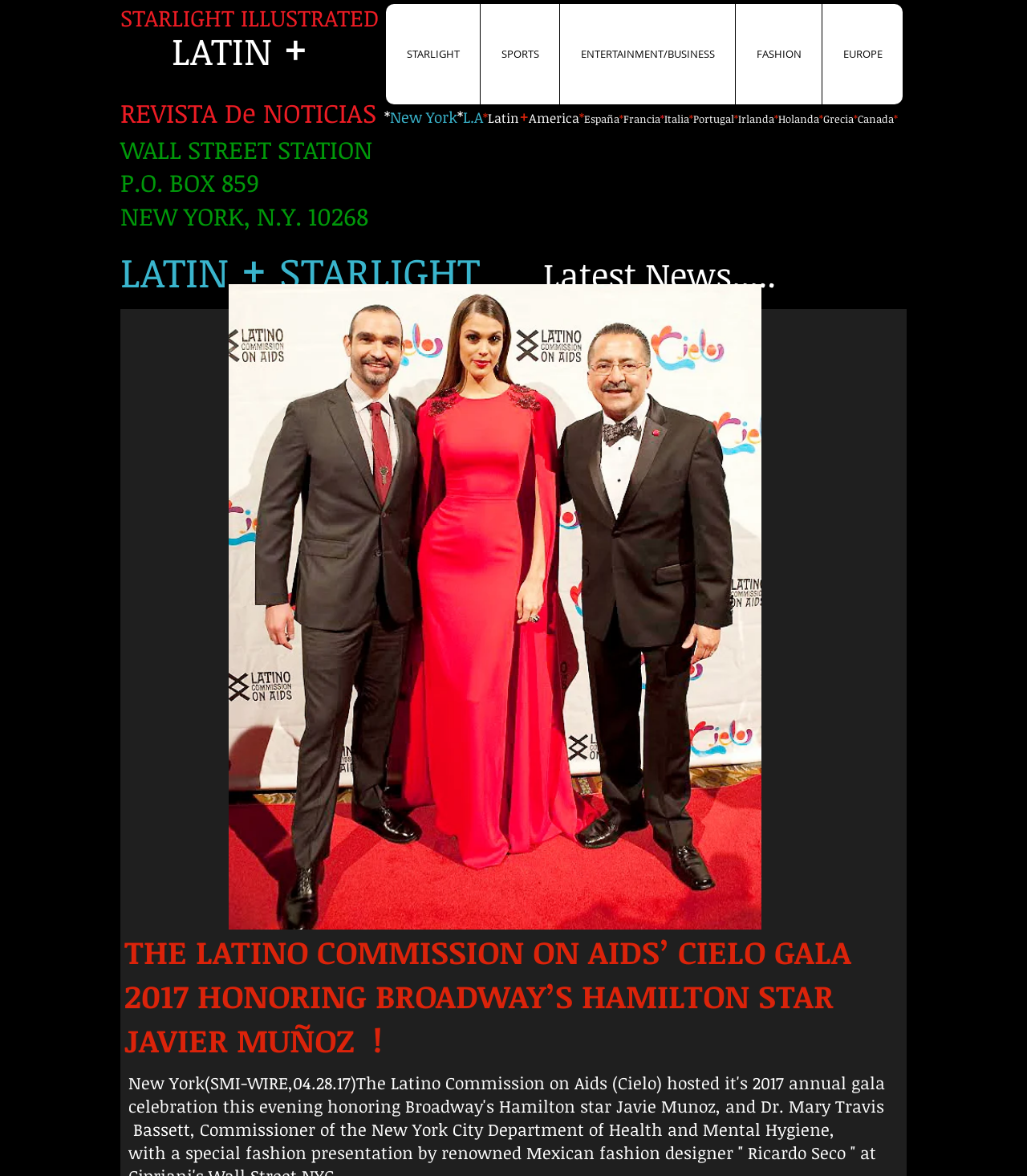Answer the question with a brief word or phrase:
What is the address mentioned on the webpage?

P.O. BOX 859, NEW YORK, N.Y. 10268